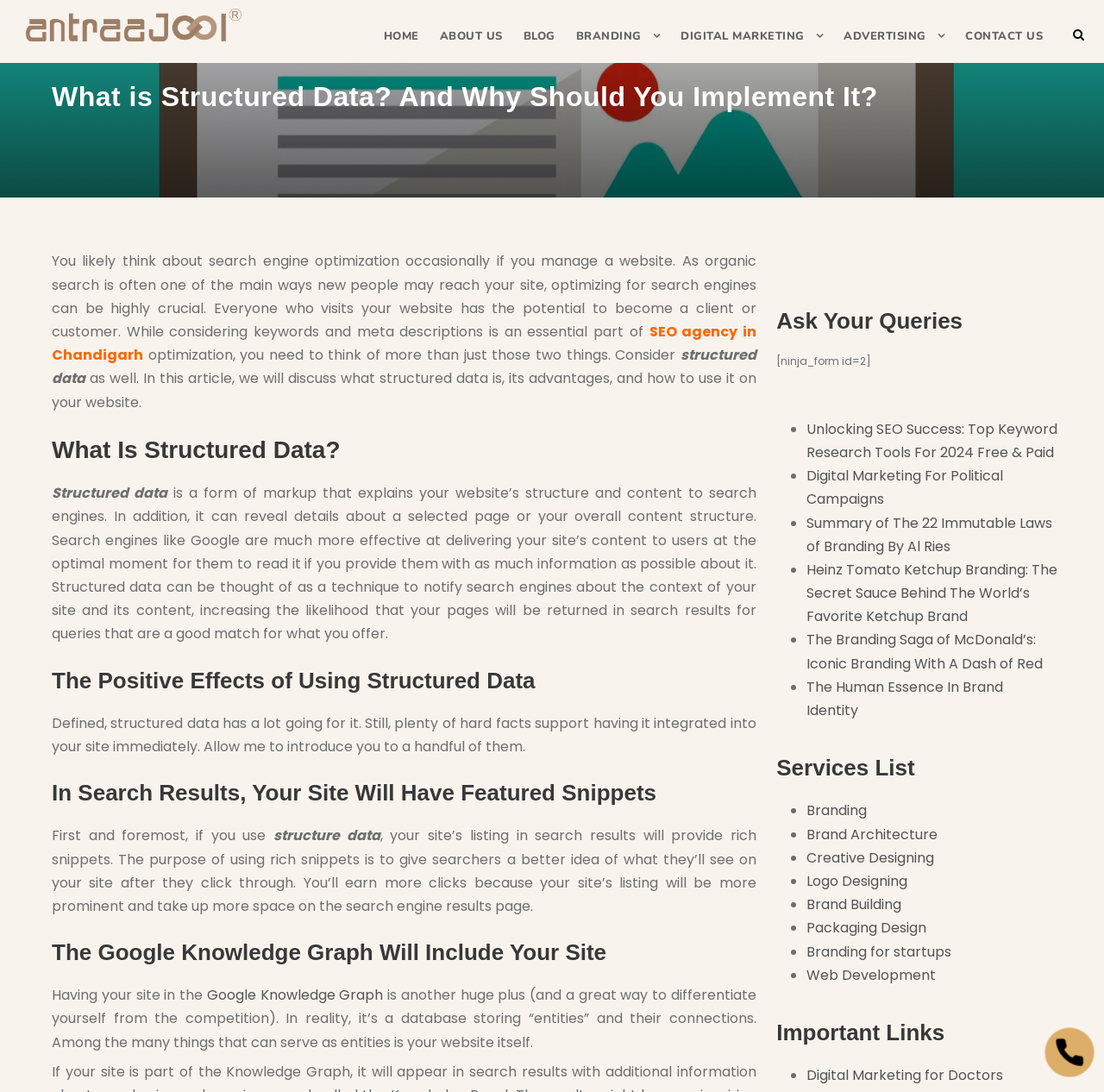Give a detailed account of the webpage's layout and content.

This webpage is about Antraajaal, a branding and digital marketing agency in Chandigarh. At the top left corner, there is an Antraajaal logo, and next to it, a navigation menu with links to "HOME", "ABOUT US", "BLOG", "BRANDING", "DIGITAL MARKETING", "ADVERTISING", and "CONTACT US". 

Below the navigation menu, there is a heading "What Is Structured Data? And Why Should You Implement It?" followed by a paragraph of text explaining the importance of search engine optimization and structured data. The text is divided into several sections with headings, including "What Is Structured Data?", "The Positive Effects of Using Structured Data", and "In Search Results, Your Site Will Have Featured Snippets". 

On the right side of the page, there is a section titled "Ask Your Queries" with a form and a list of links to related articles, including "Unlocking SEO Success: Top Keyword Research Tools For 2024 Free & Paid", "Digital Marketing For Political Campaigns", and "The Branding Saga of McDonald’s: Iconic Branding With A Dash of Red". 

Further down the page, there is a section titled "Services List" with a list of links to various services offered by Antraajaal, including "Branding", "Brand Architecture", "Creative Designing", and "Web Development". 

At the bottom of the page, there is a section titled "Important Links" with a list of links to related articles, including "Digital Marketing for Doctors" and "Best PPC Services In Chandigarh". There are also several links to social media platforms and a copyright symbol at the very bottom.